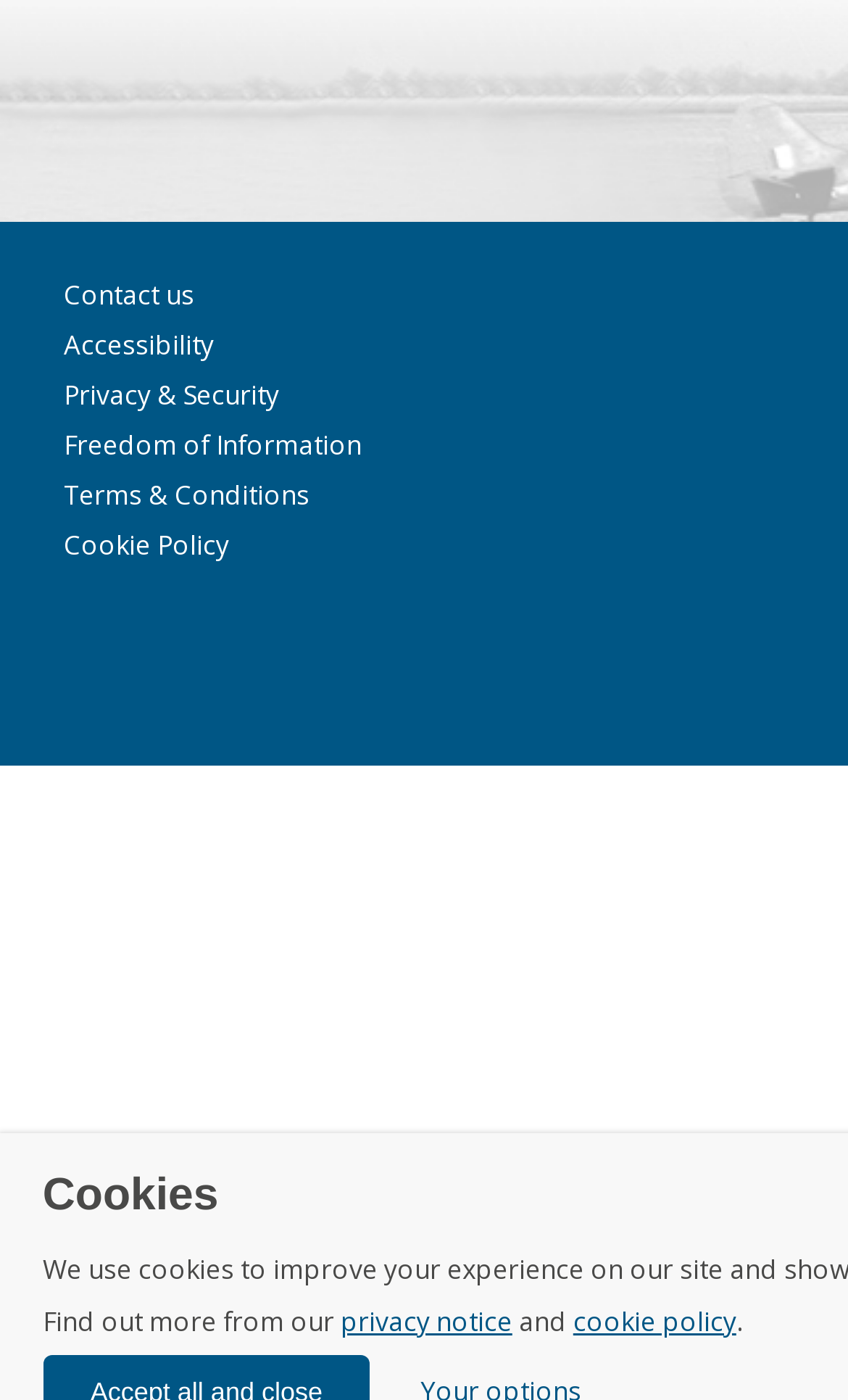Locate the bounding box coordinates of the element that should be clicked to fulfill the instruction: "view contact information".

[0.075, 0.197, 0.229, 0.223]